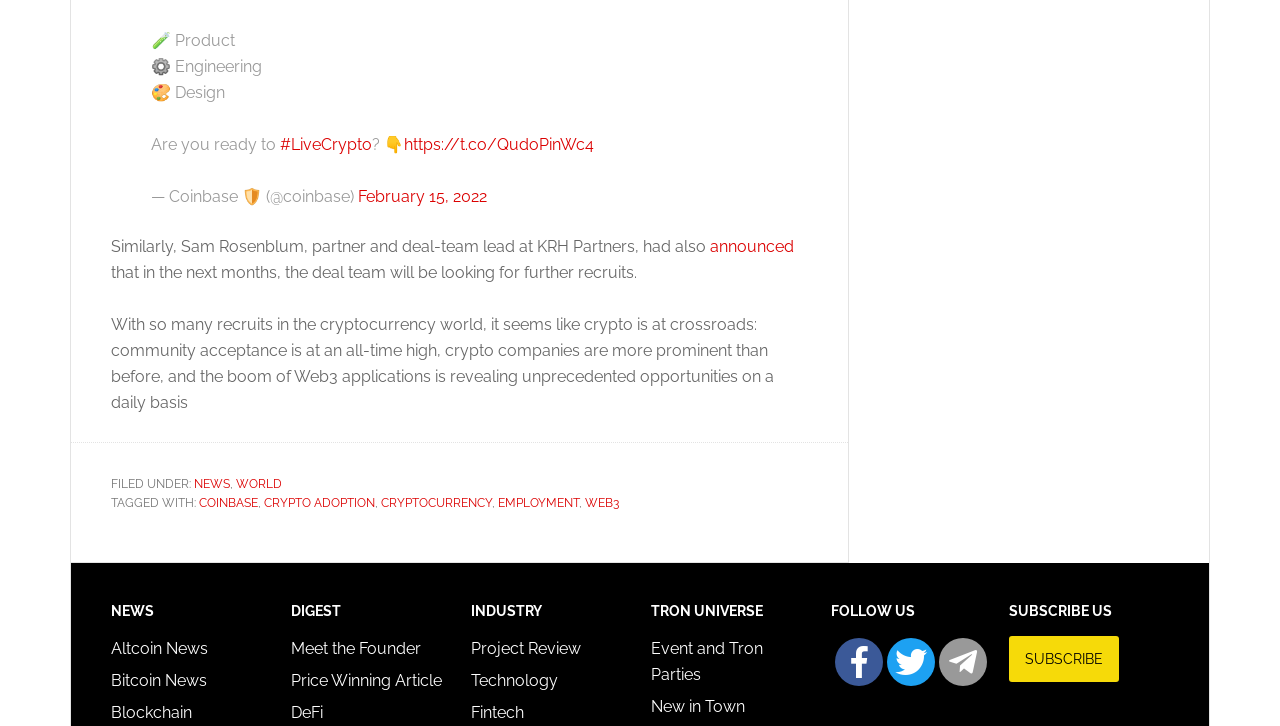What is the link mentioned in the tweet?
Based on the screenshot, respond with a single word or phrase.

https://t.co/QudoPinWc4